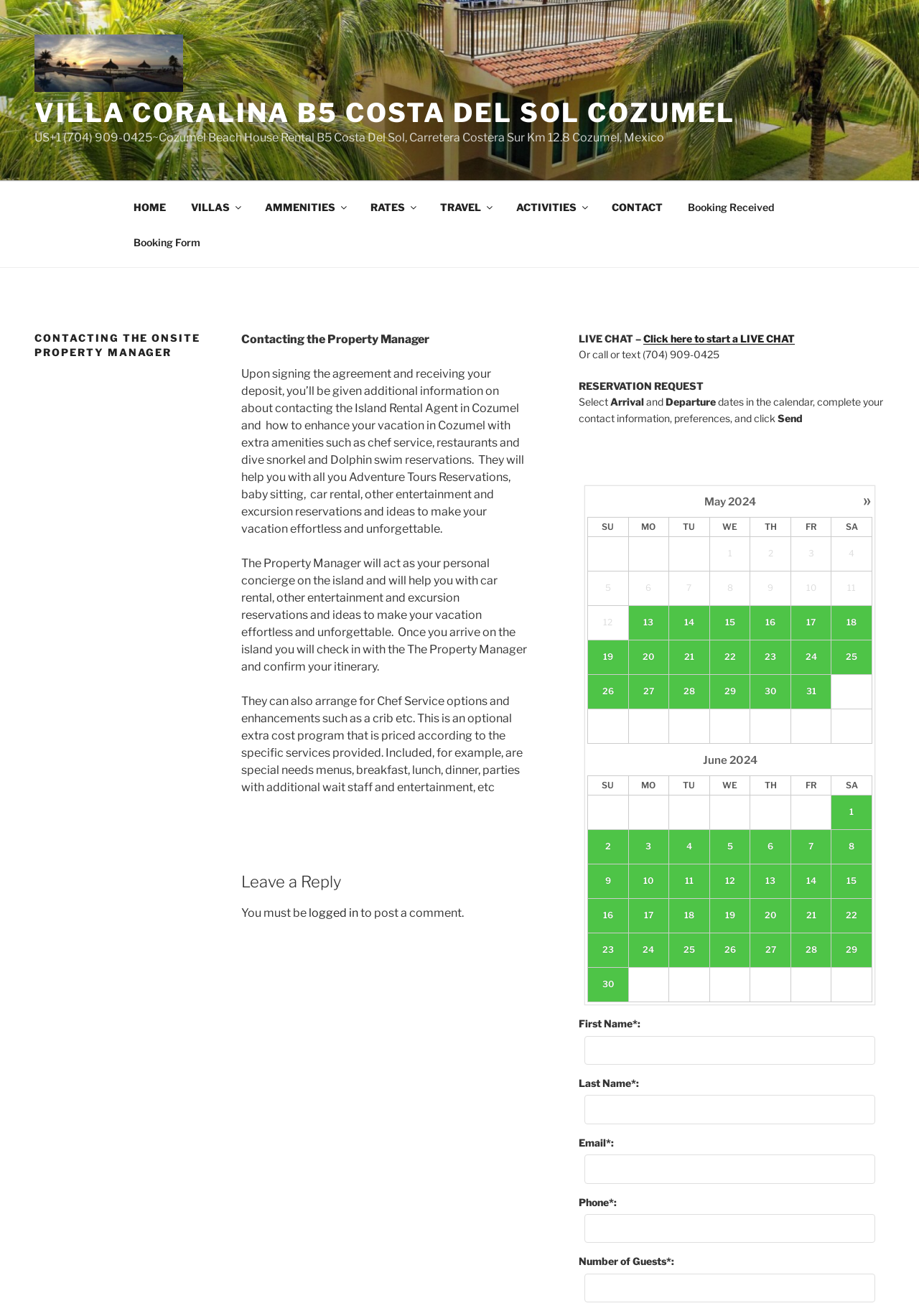Show me the bounding box coordinates of the clickable region to achieve the task as per the instruction: "Click the 'HOME' link".

[0.131, 0.144, 0.194, 0.17]